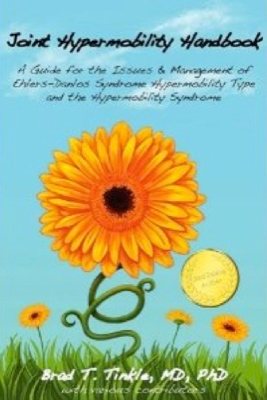Provide a comprehensive description of the image.

The image features the cover of the "Joint Hypermobility Handbook," authored by Brad T. Tinkle, MD, PhD. The cover is visually striking, showcasing a vibrant sunflower with bright yellow petals and a dark center, symbolizing optimism and resilience. Beneath the sunflower, the title of the book, "Joint Hypermobility Handbook," is prominently displayed in bold lettering, clearly indicating the focus of the text. 

The subtitle reads: "A Guide for the Issues & Management of Ehlers-Danlos Syndrome Hypermobility Type and the Hypermobility Syndrome," providing insight into the content aimed at addressing specific medical conditions related to joint hypermobility. The bottom of the cover includes the author’s name alongside a gold seal, which may signify an award or recognition, adding to the credibility of the publication. 

This handbook serves as a crucial resource for understanding and managing the complexities associated with hypermobility conditions, reflecting the growing awareness and focus on joint health in the medical community.